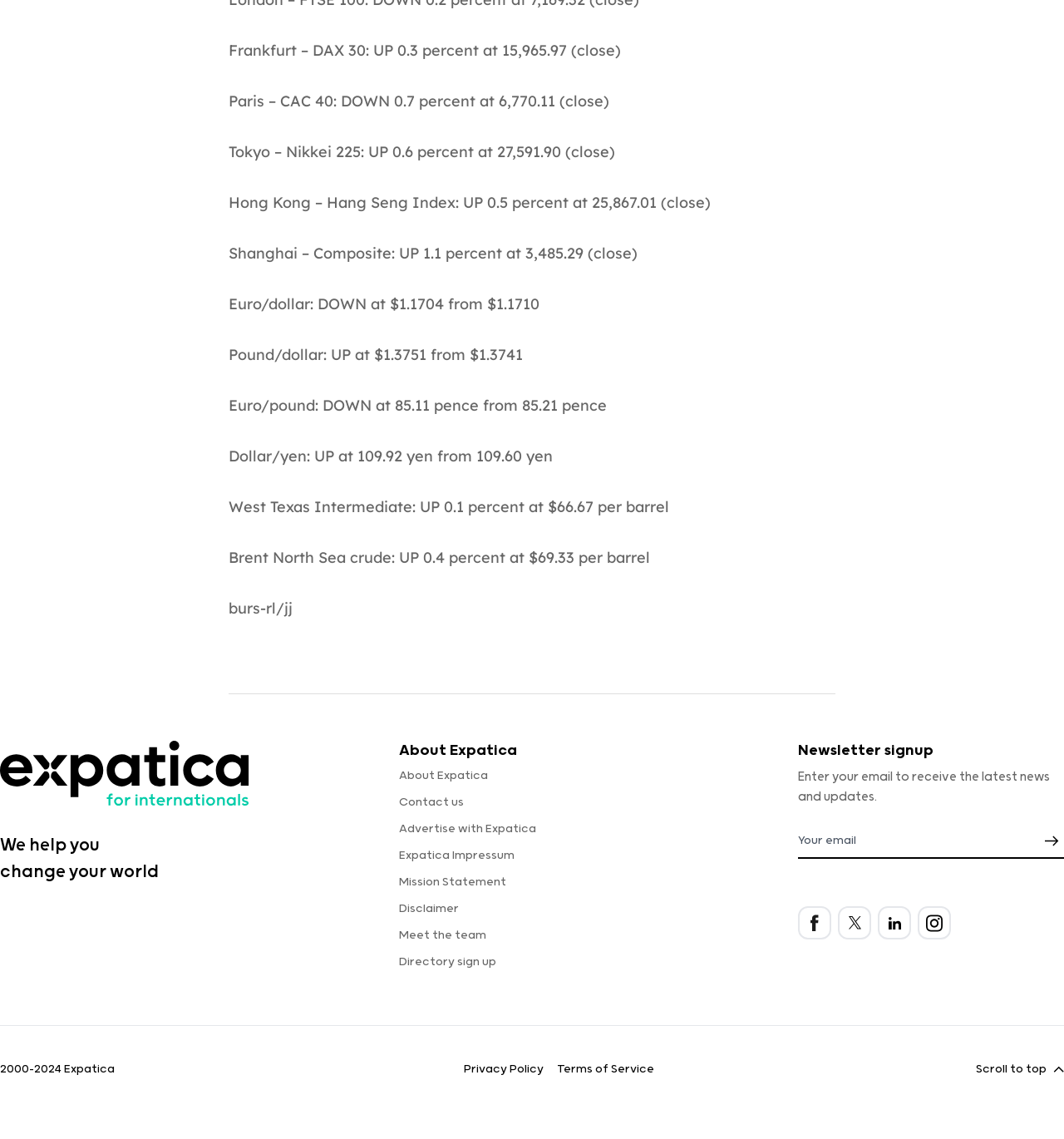Please find the bounding box coordinates of the element's region to be clicked to carry out this instruction: "Click the 'About Expatica' link".

[0.375, 0.651, 0.486, 0.666]